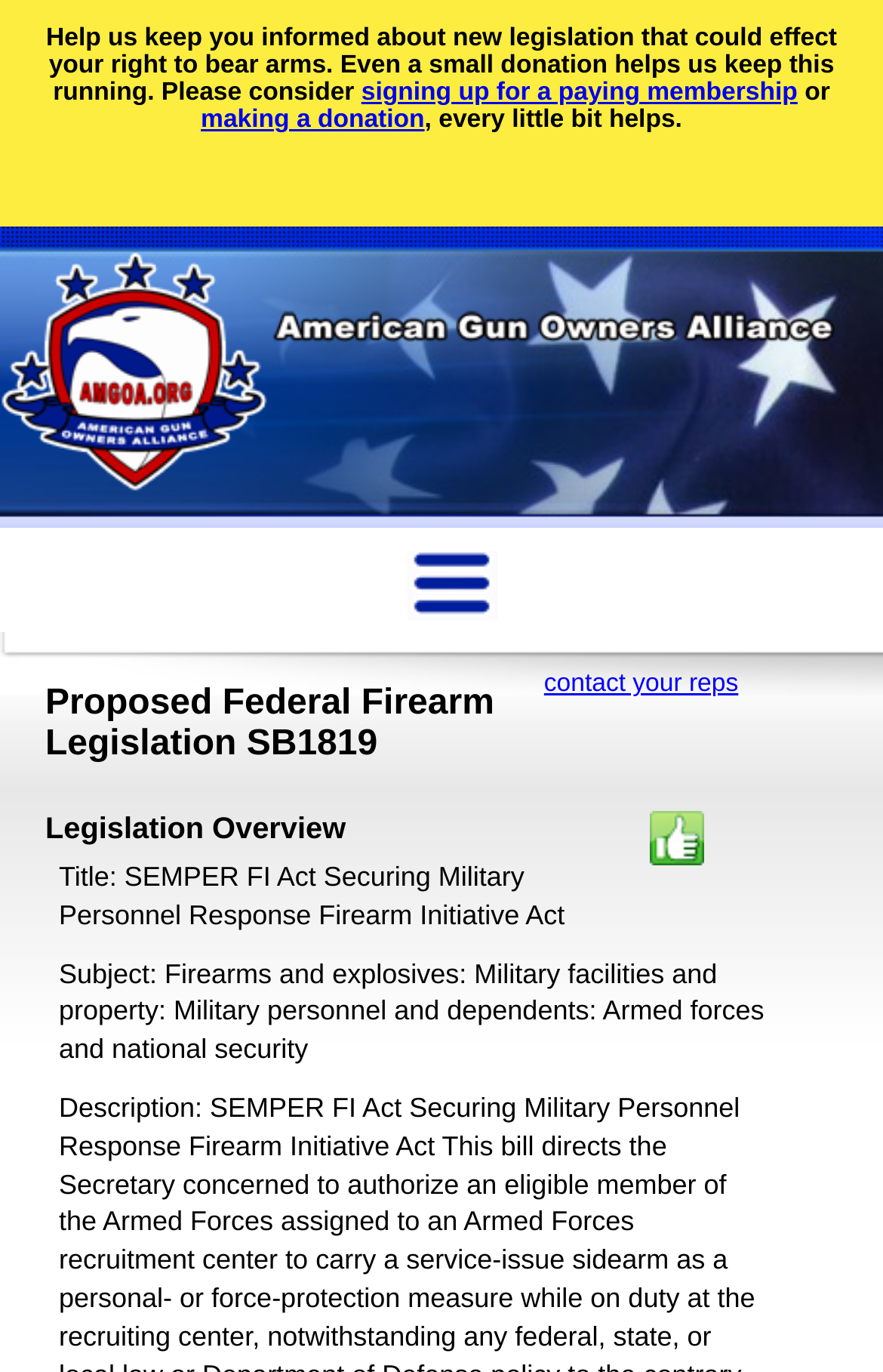Please provide a comprehensive response to the question below by analyzing the image: 
What is the SEMPER FI Act about?

The webpage provides information about the SEMPER FI Act, which is a piece of legislation that aims to secure military personnel response firearm initiative. This is evident from the presence of the heading 'Legislation Overview' and the detailed information about the act on the webpage.